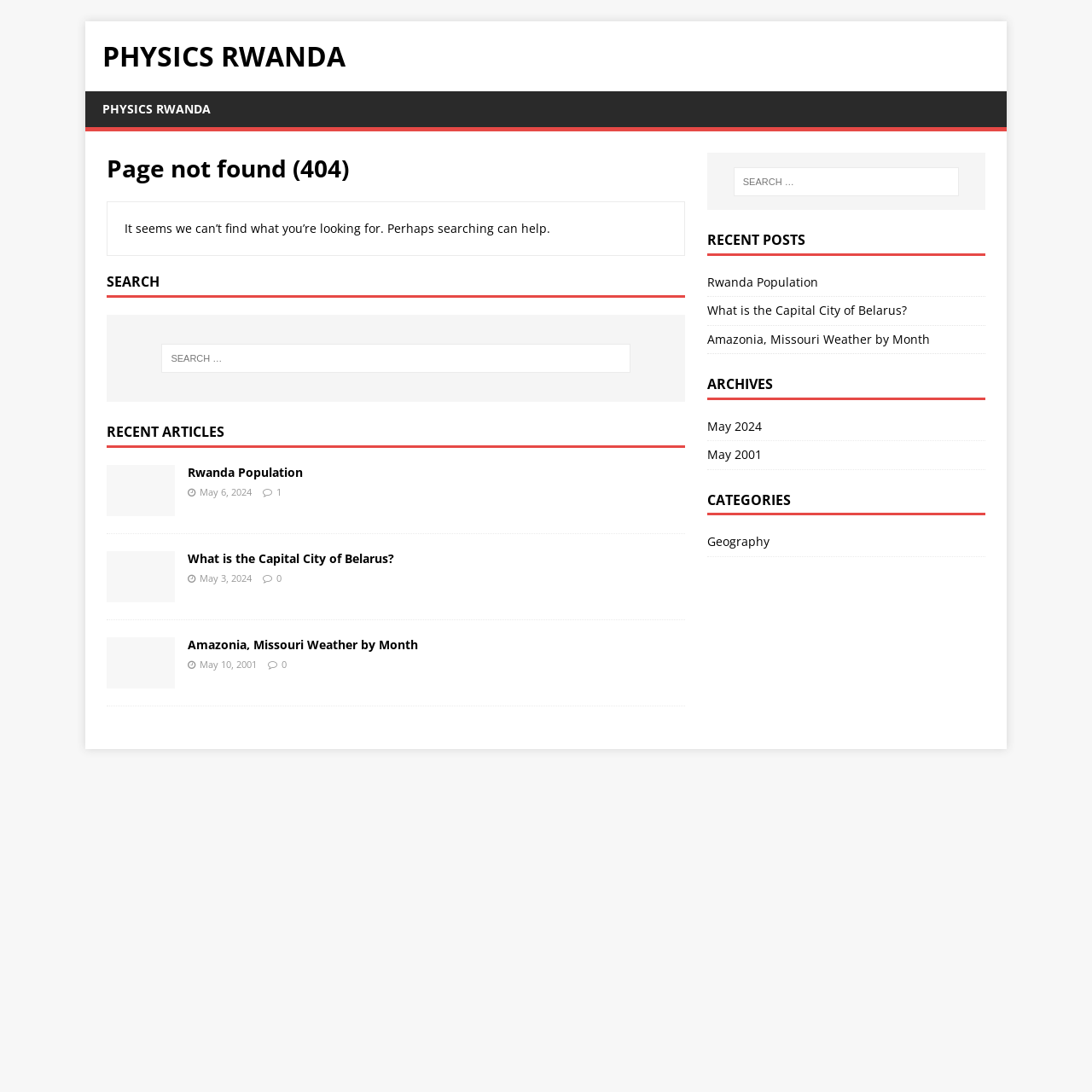Offer a detailed account of what is visible on the webpage.

The webpage is a 404 error page from Physics Rwanda, indicating that the requested page cannot be found. At the top, there is a prominent link and heading with the text "PHYSICS RWANDA". Below this, there is a main section with a header that displays the error message "Page not found (404)".

In the main section, there is a paragraph of text that suggests searching for the desired content, followed by a search bar with a label "Search for:". Below the search bar, there are three sections labeled "RECENT ARTICLES", each containing a figure with a link to an article, a date, and a link to a page number. The articles are titled "Rwanda Population", "What is the Capital City of Belarus?", and "Amazonia, Missouri Weather by Month".

To the right of the main section, there is a complementary section that contains a search bar, a heading "RECENT POSTS" with three links to articles, a heading "ARCHIVES" with two links to monthly archives, and a heading "CATEGORIES" with one link to a category labeled "Geography".